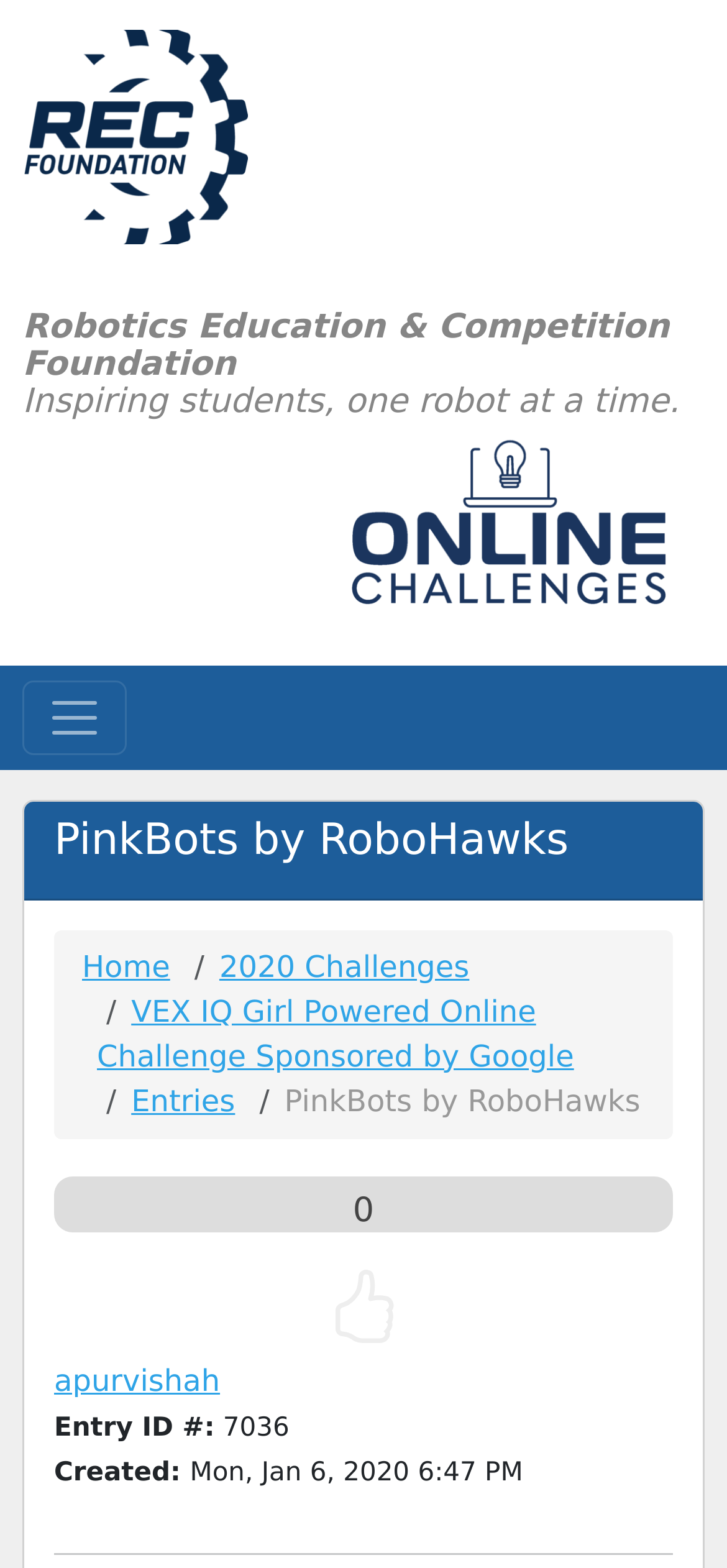Using the information shown in the image, answer the question with as much detail as possible: What is the current challenge status?

I found the answer by looking at the link element with the text 'Voting has ended for this challenge.' which is located in the middle of the webpage, indicating that the current challenge status is that voting has ended.